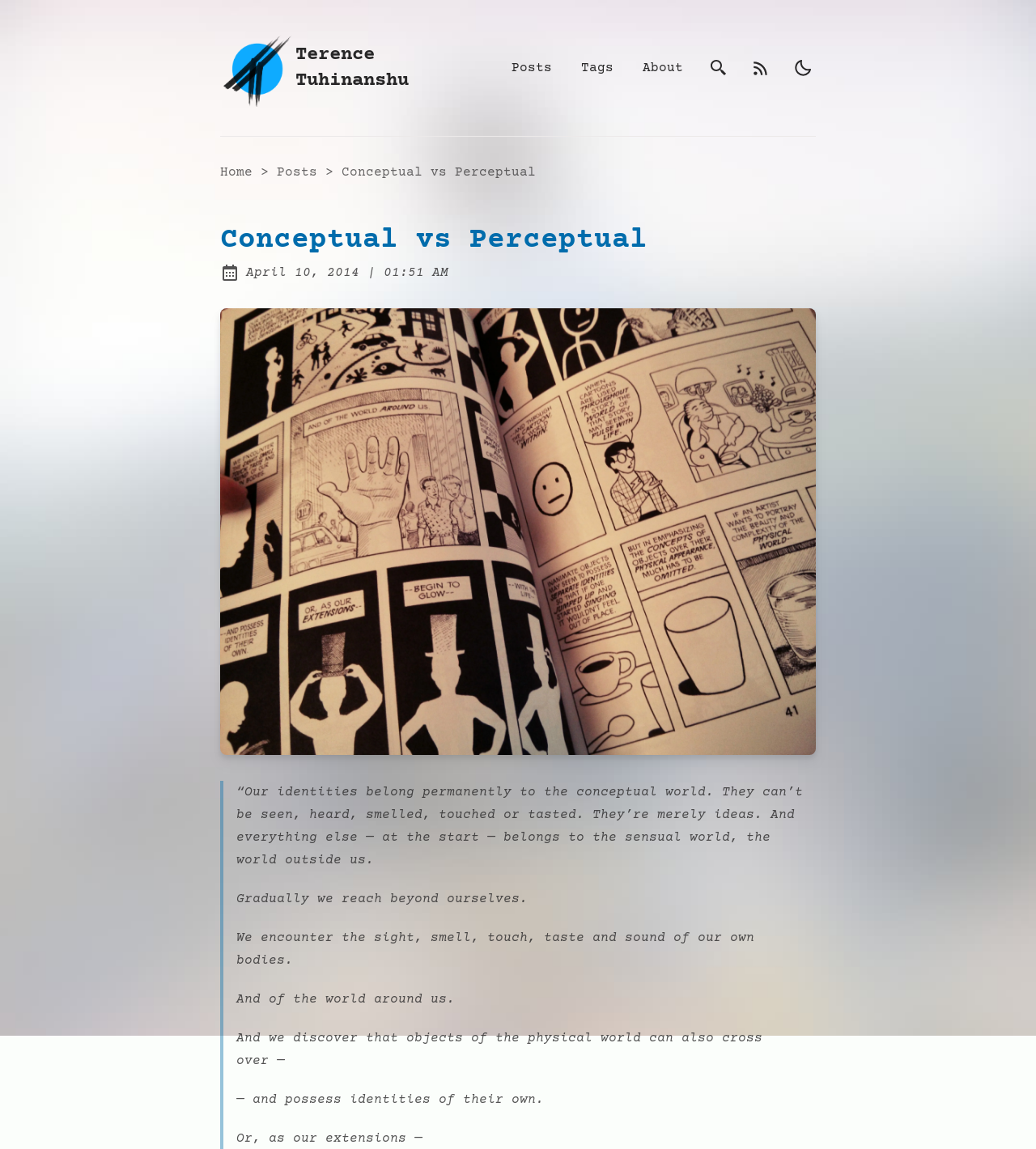What is the name of the poet?
Carefully analyze the image and provide a detailed answer to the question.

The name of the poet can be found in the link 'Terence Tuhinanshu' at the top of the webpage, which suggests that the webpage is the personal site and blog of this poet.